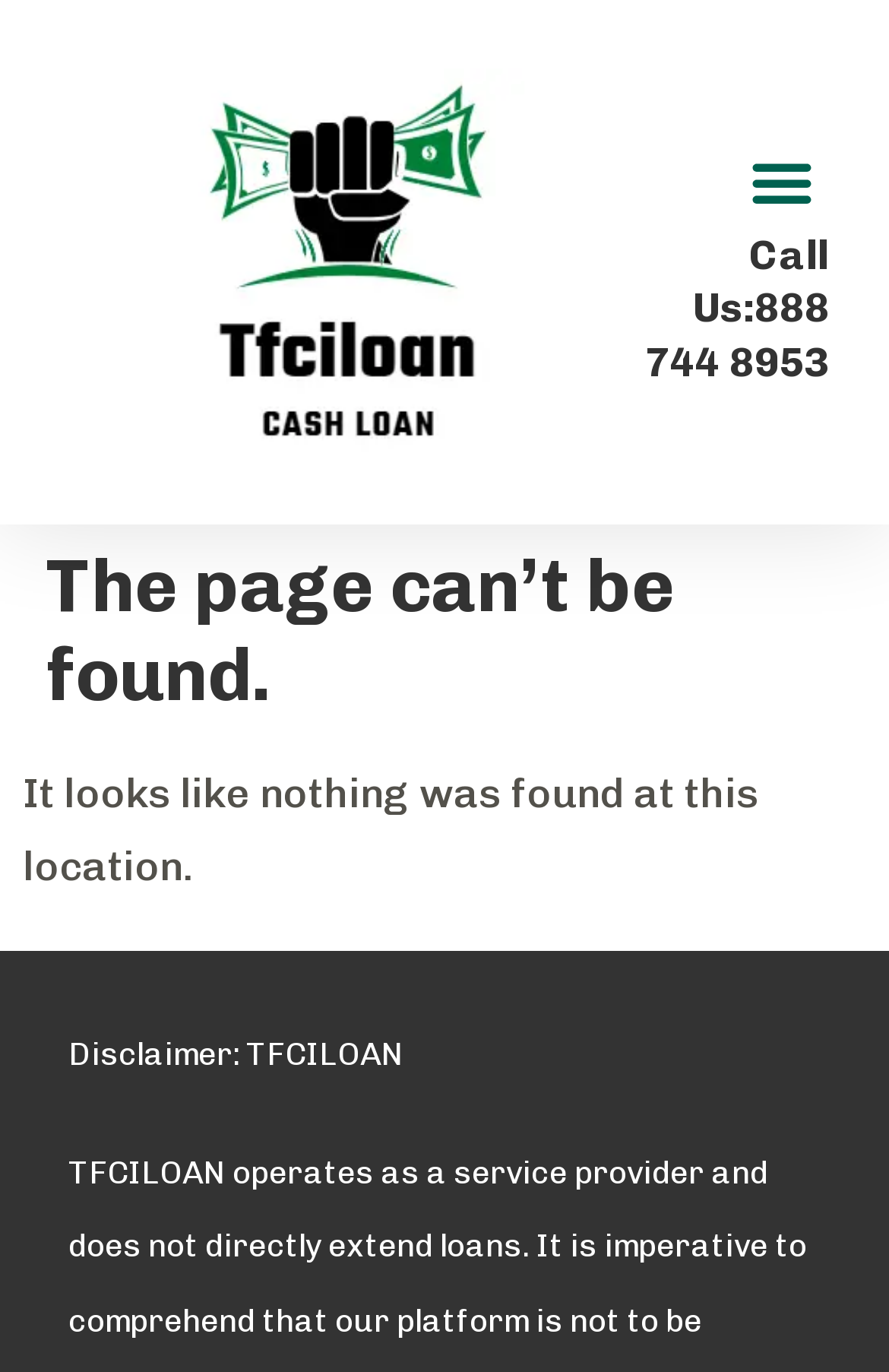Identify and generate the primary title of the webpage.

The page can’t be found.